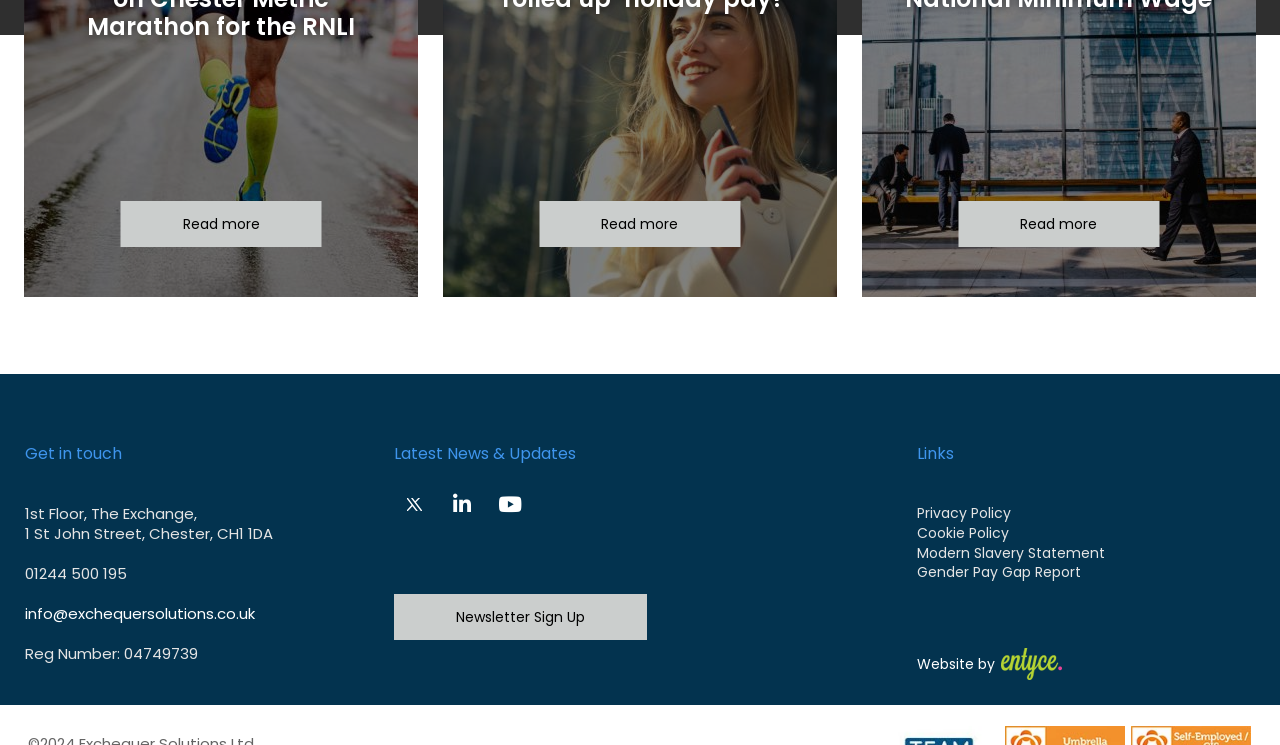Show me the bounding box coordinates of the clickable region to achieve the task as per the instruction: "Visit the latest news page".

[0.308, 0.65, 0.339, 0.704]